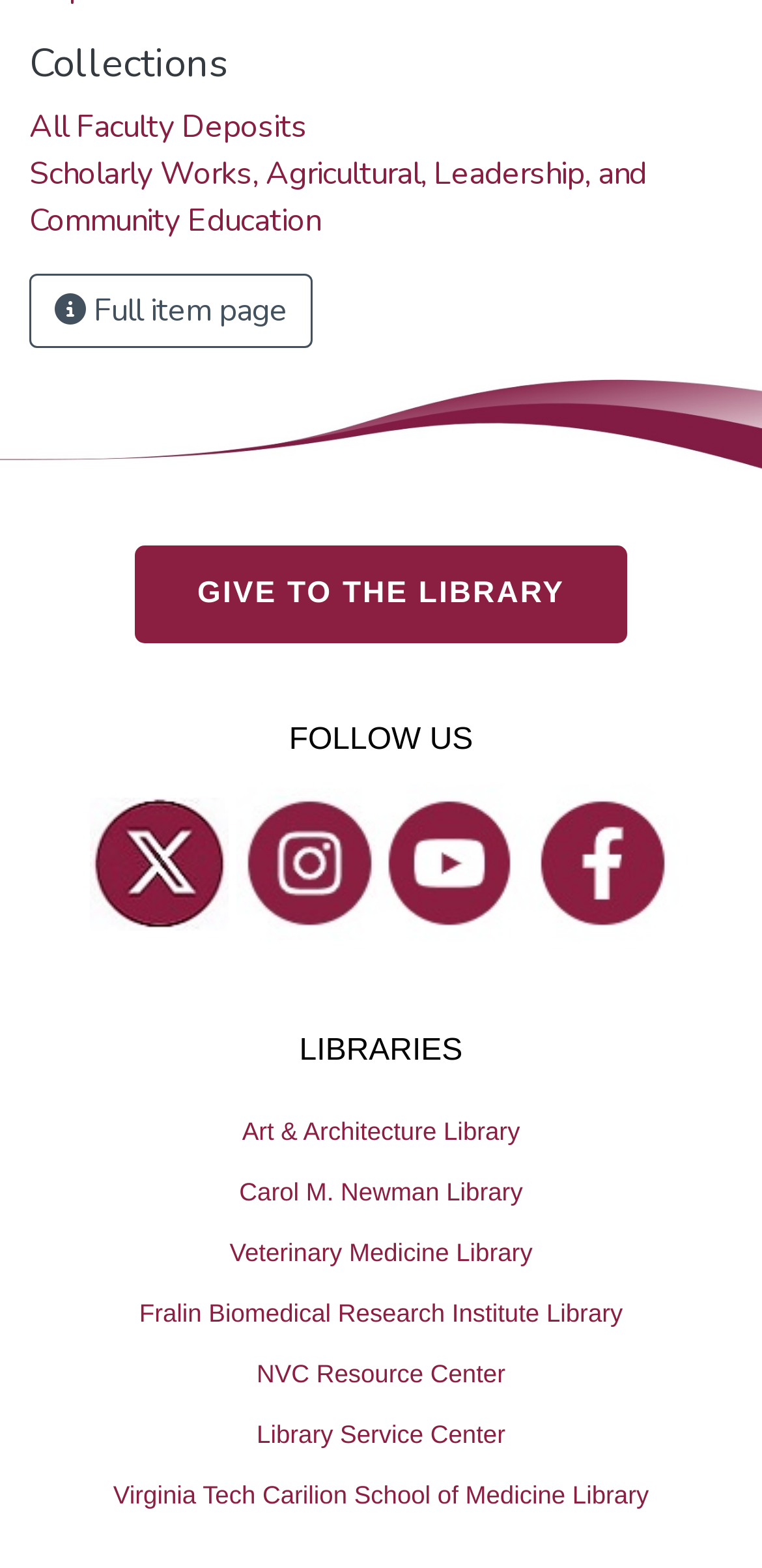Give a concise answer using one word or a phrase to the following question:
What is the decorative element at the bottom of the webpage?

Footer decoration